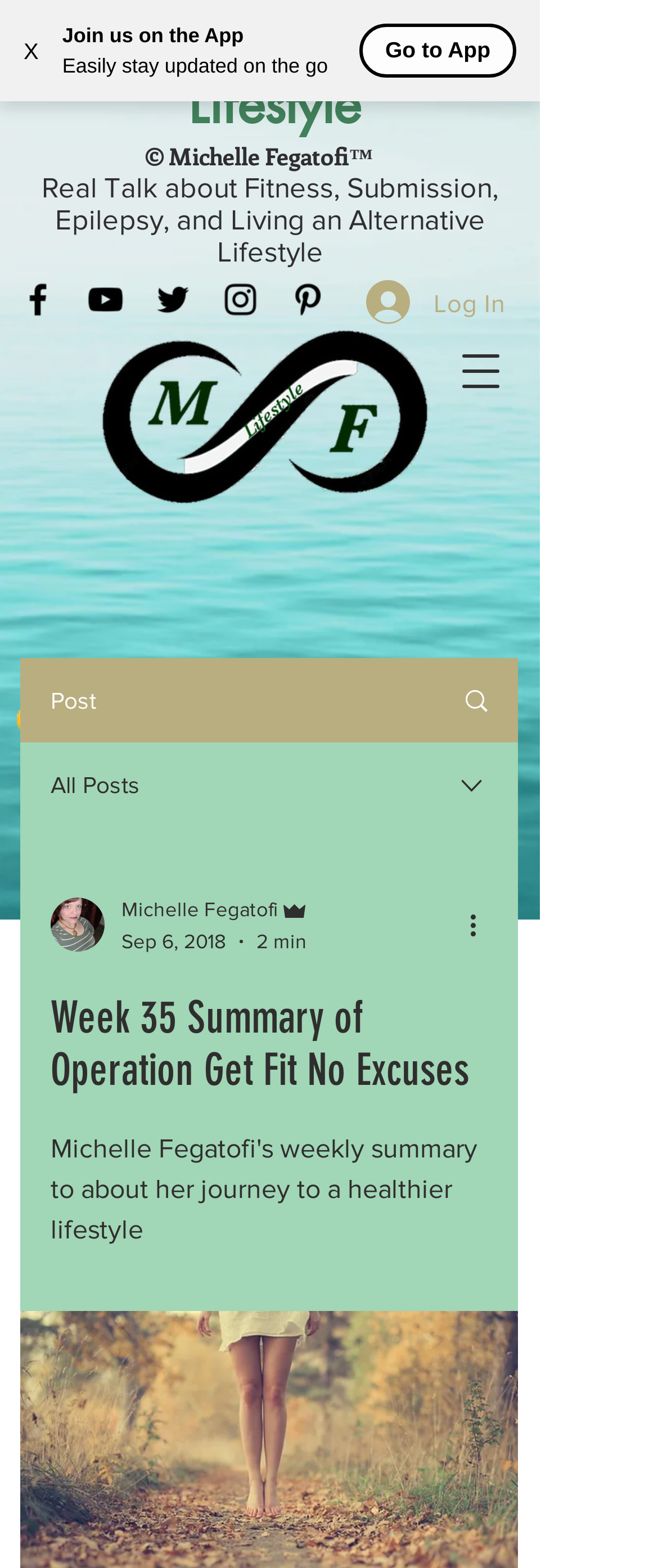Can you determine the bounding box coordinates of the area that needs to be clicked to fulfill the following instruction: "Click the 'X' button"?

[0.0, 0.009, 0.095, 0.055]